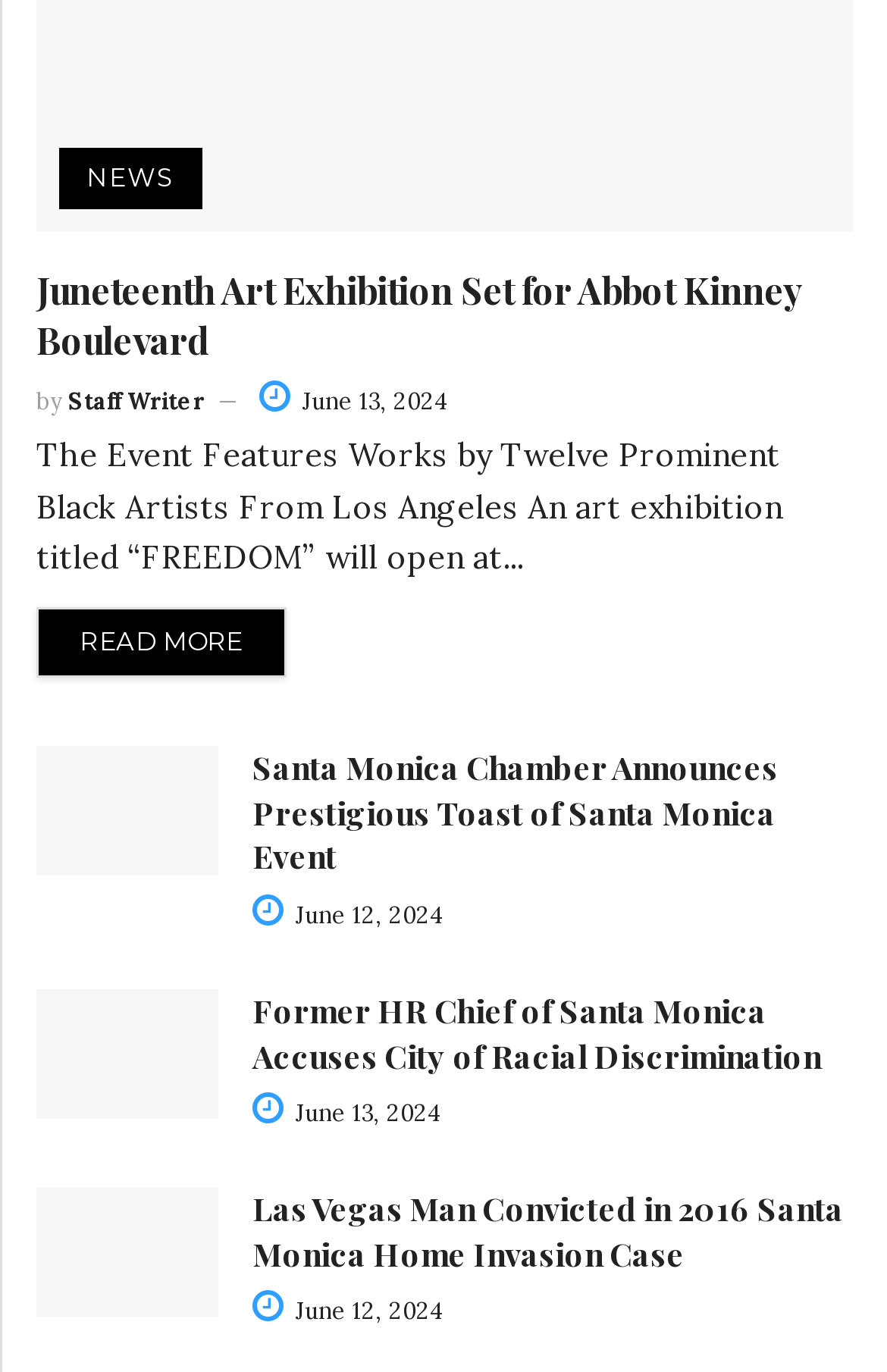Determine the bounding box coordinates of the clickable region to carry out the instruction: "View Santa Monica Chamber Announces Prestigious Toast of Santa Monica Event".

[0.041, 0.544, 0.246, 0.639]